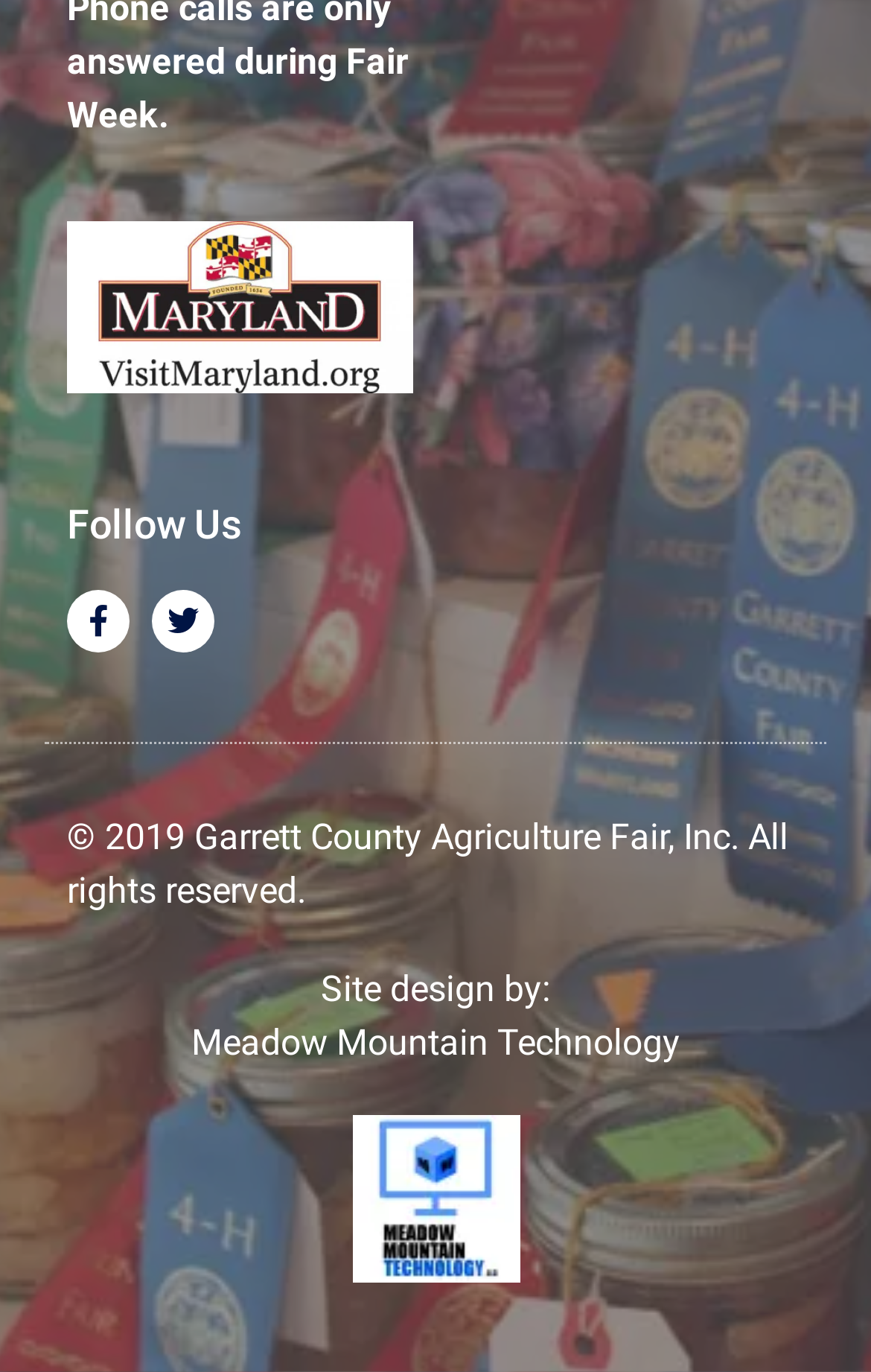Using the information in the image, give a comprehensive answer to the question: 
Who designed the website?

The website designer's name can be found at the bottom of the webpage, in the text 'Site design by: Meadow Mountain Technology'.